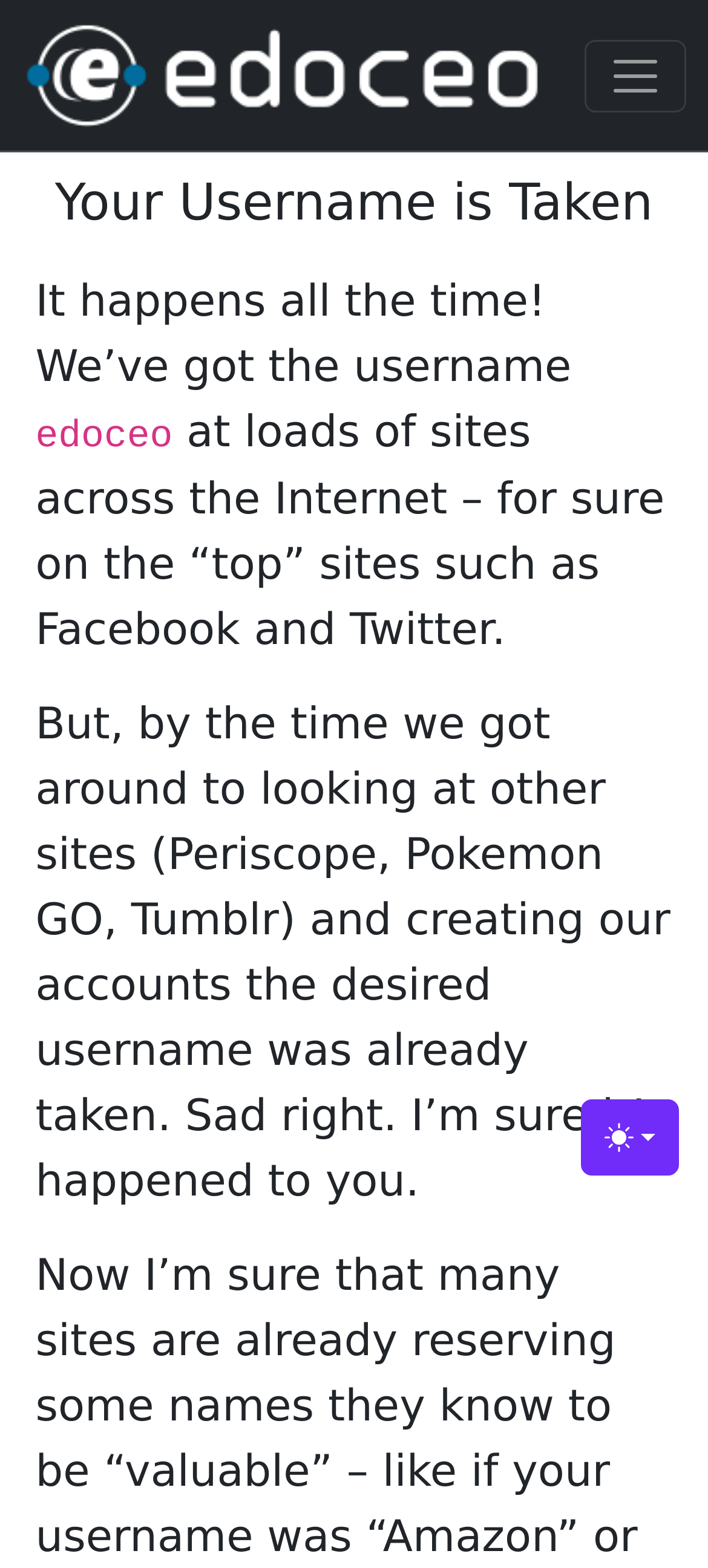Locate the primary headline on the webpage and provide its text.

Your Username is Taken